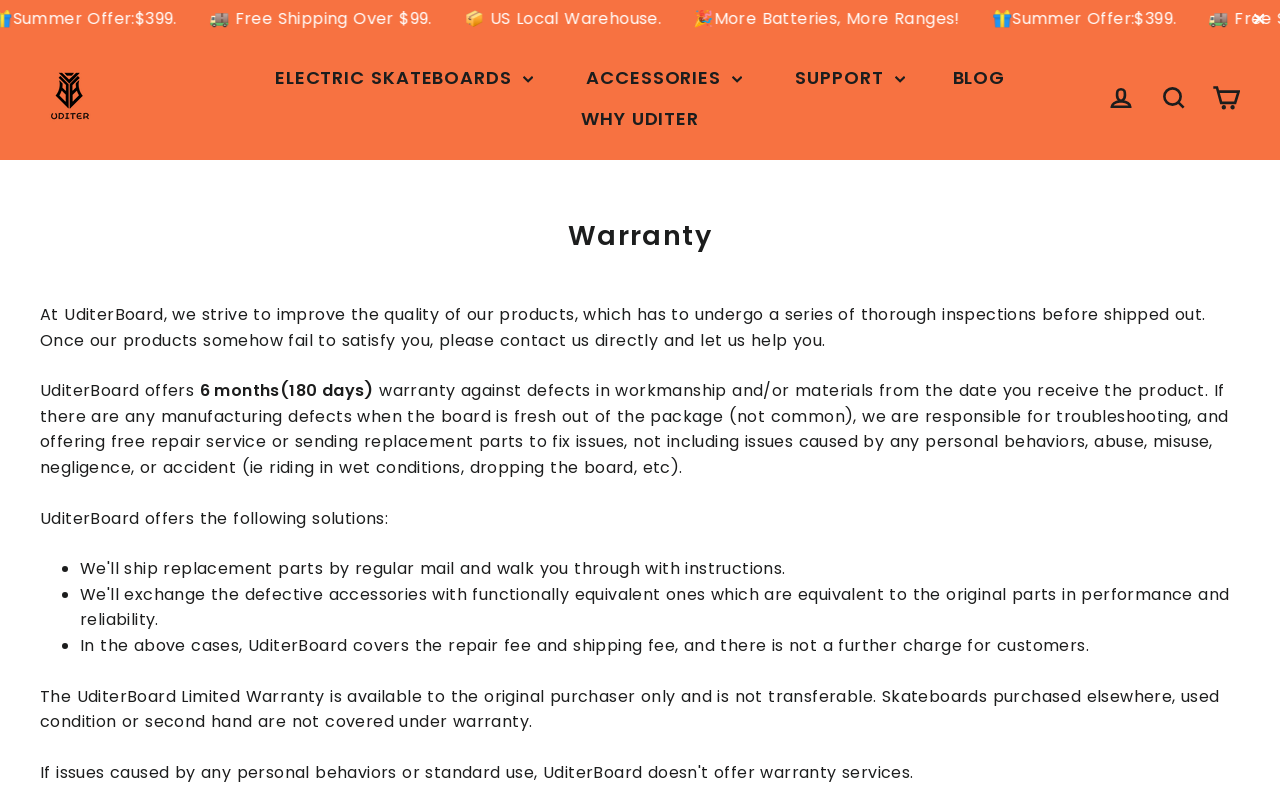Determine the bounding box coordinates of the target area to click to execute the following instruction: "Log in to your account."

[0.856, 0.094, 0.896, 0.155]